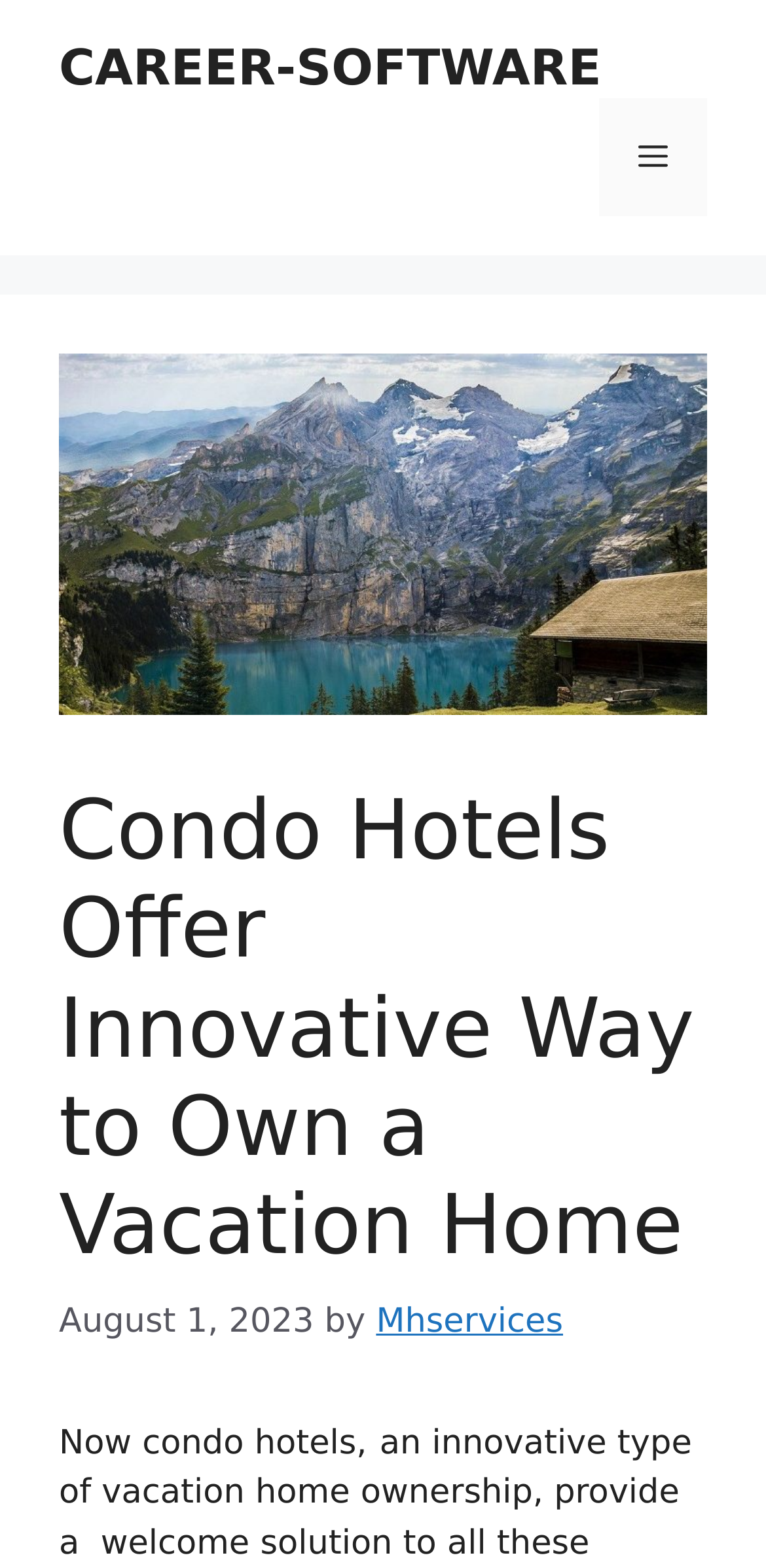Give a concise answer of one word or phrase to the question: 
What is the name of the link next to 'by'?

Mhservices